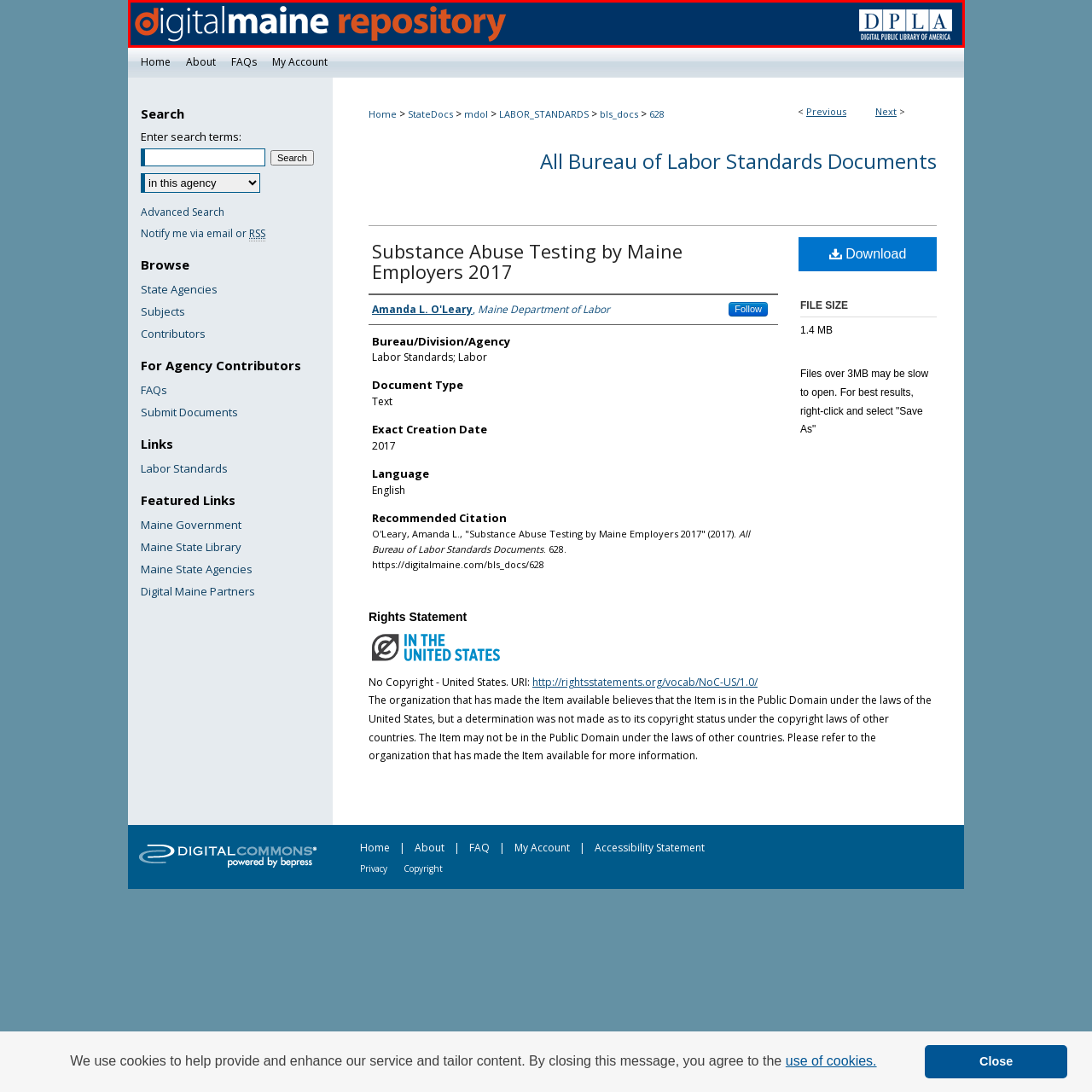Articulate a detailed description of the image enclosed by the red outline.

The image features the logo of the "Digital Maine Repository," prominently displayed with a modern and professional design. It consists of the text "digitalmaine" in lowercase white letters, followed by "repository" in a bold orange font, creating a striking visual contrast against a deep blue background. To the right, there's a smaller emblem for the "DPLA" (Digital Public Library of America), which signifies their partnership in providing access to a wealth of digital resources. This image represents the platform dedicated to offering extensive information and documentation related to Maine, emphasizing the importance of digital repositories in preserving and sharing local history and resources.